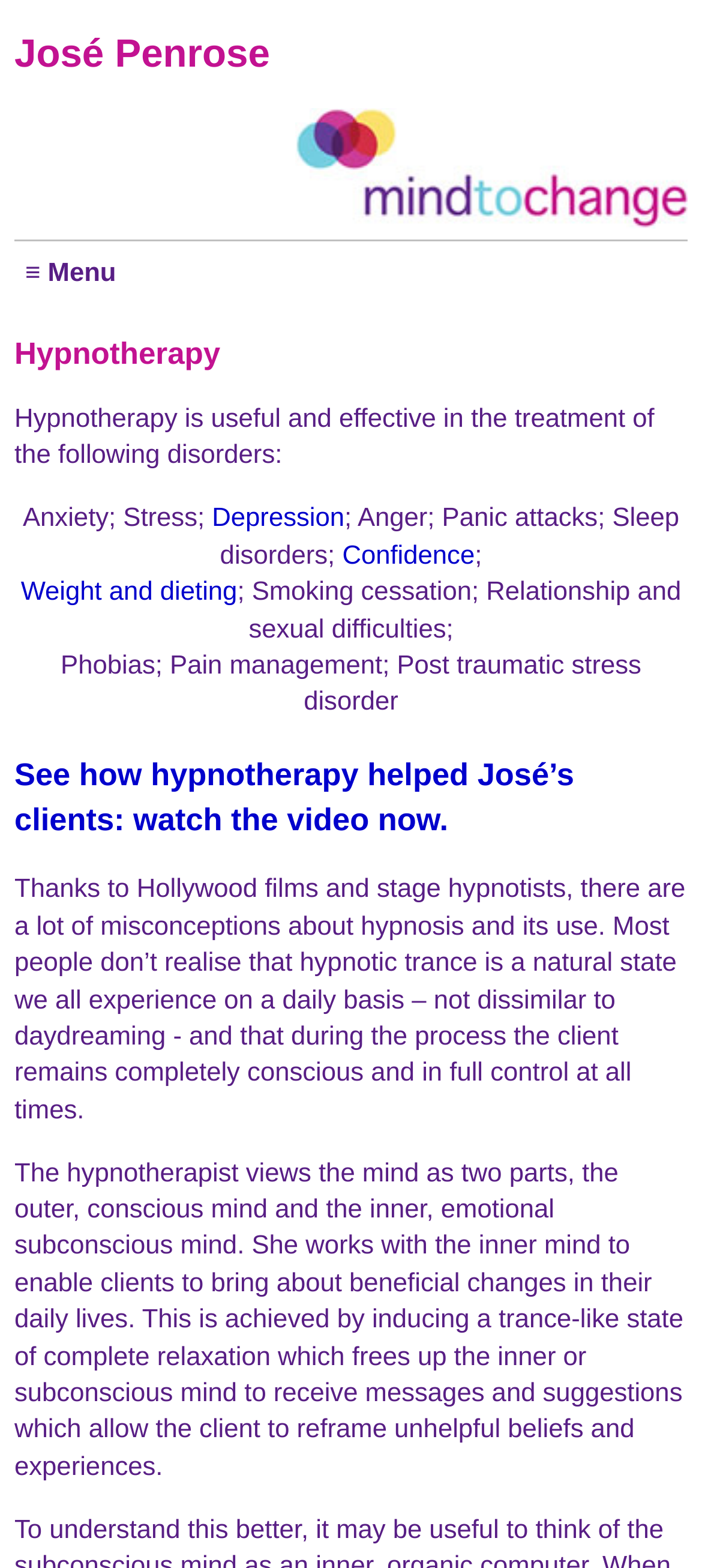What is the state of the client during hypnosis?
Relying on the image, give a concise answer in one word or a brief phrase.

Conscious and in control